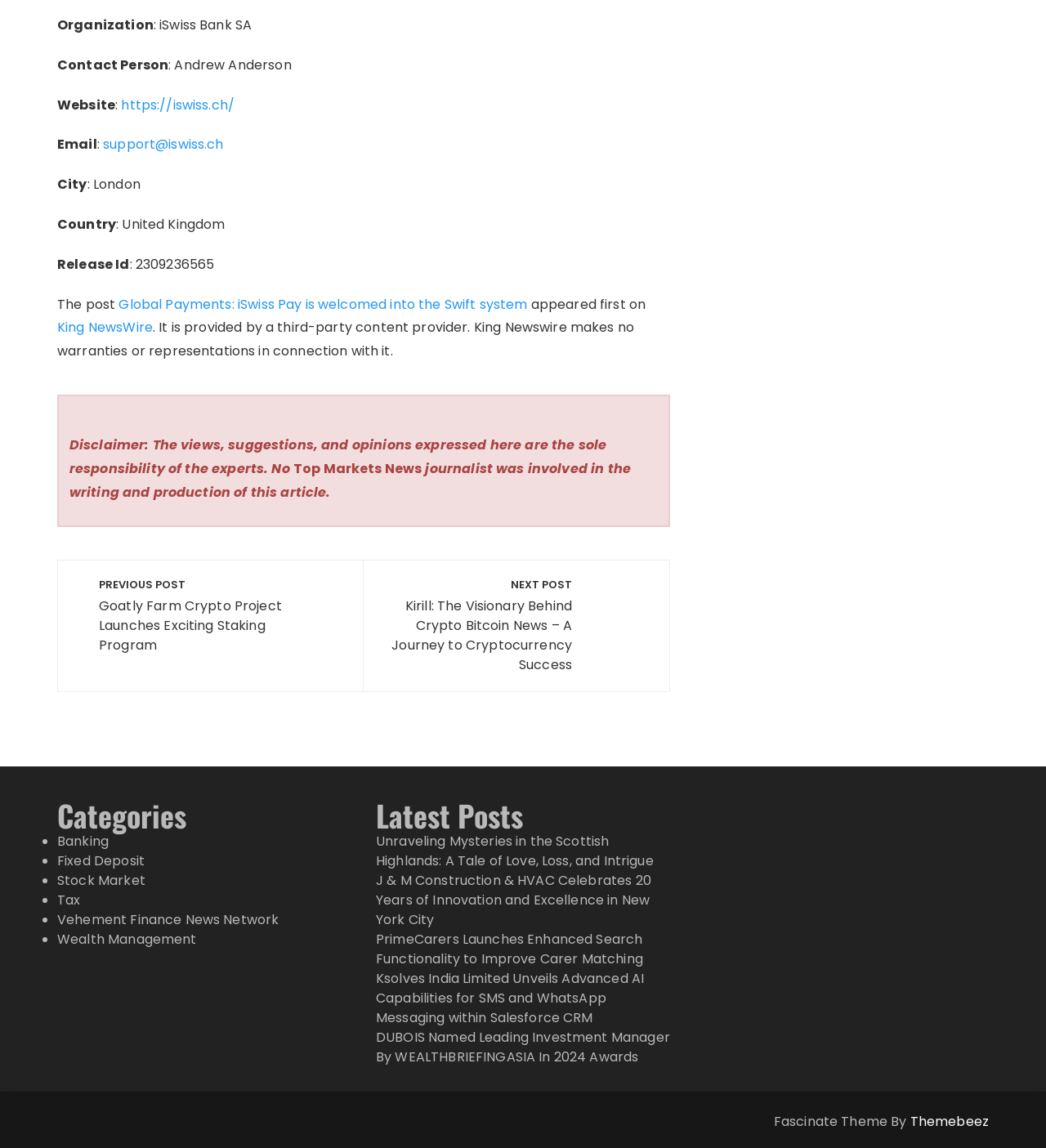Specify the bounding box coordinates of the area to click in order to follow the given instruction: "Explore the category of Banking."

[0.055, 0.725, 0.104, 0.741]